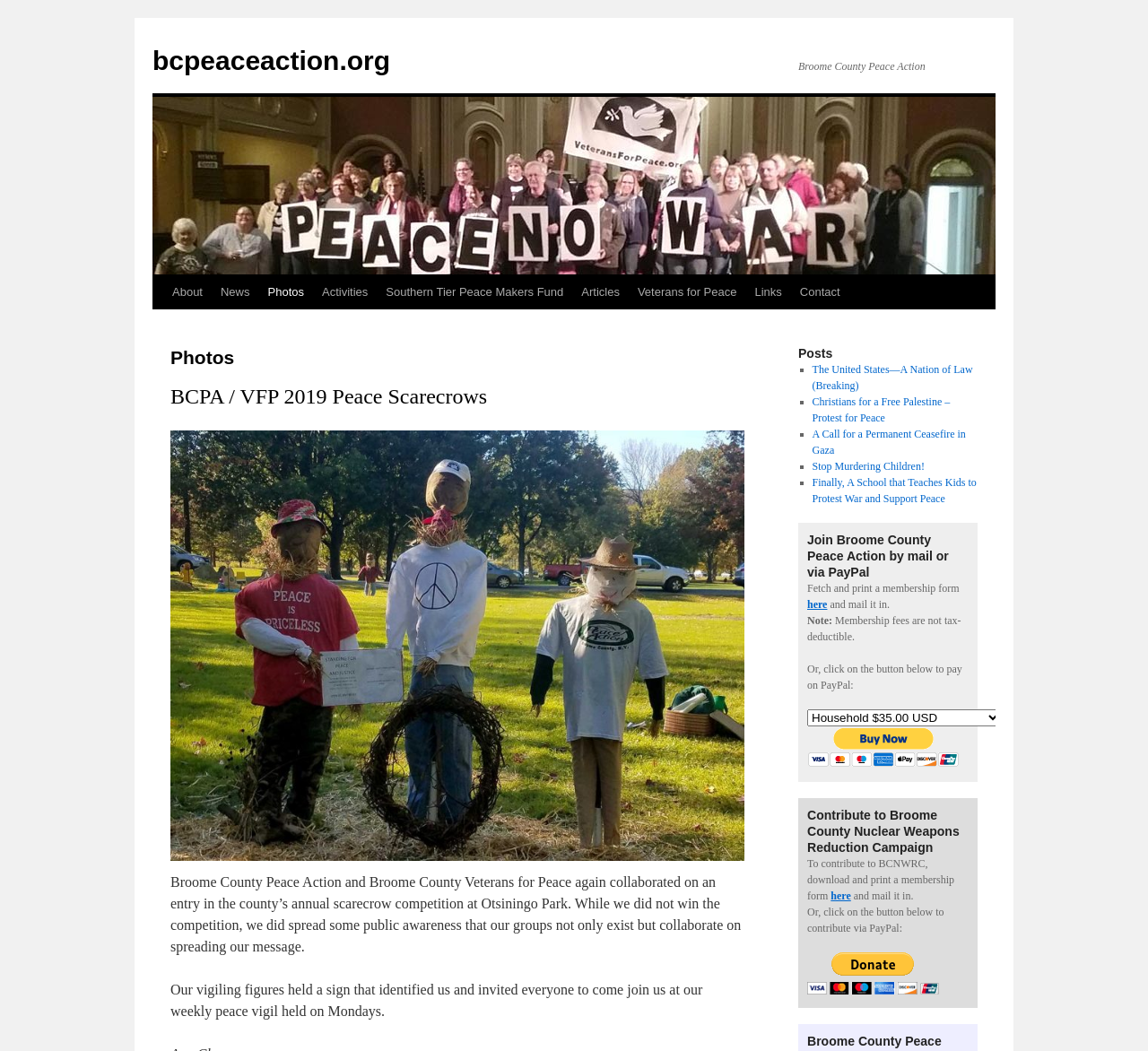What is the name of the organization?
We need a detailed and exhaustive answer to the question. Please elaborate.

The name of the organization can be inferred from the static text 'Broome County Peace Action' located at the top of the webpage, which is likely to be the title or header of the webpage.